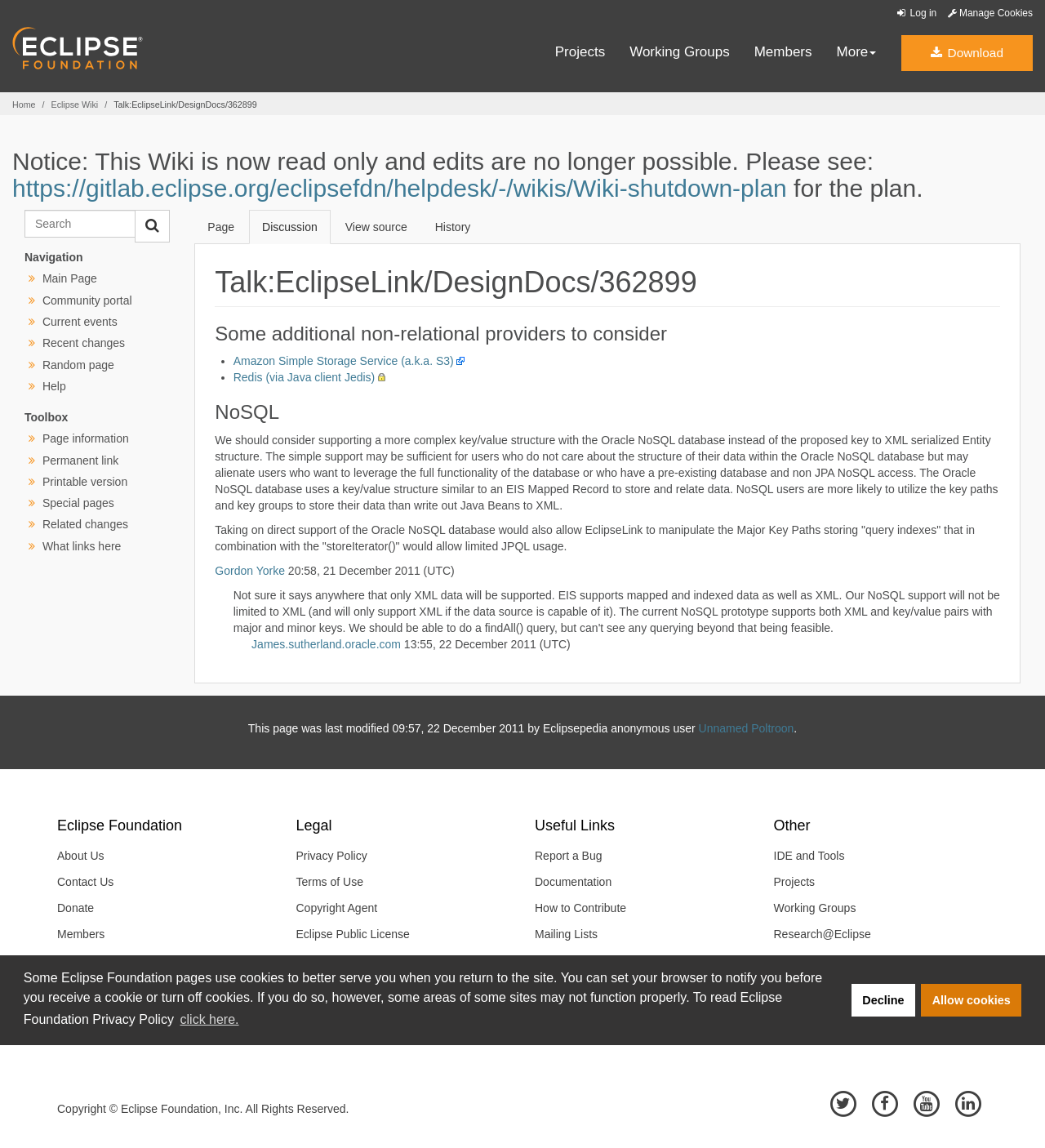Generate a thorough caption detailing the webpage content.

This webpage is about a discussion on EclipseLink/DesignDocs/362899 on Eclipsepedia. At the top, there is a cookie consent dialog with buttons to learn more, deny, or allow cookies. Below this, there are links to log in, manage cookies, and access the Eclipse.org logo.

The main content area is divided into several sections. On the top left, there is a breadcrumbs navigation bar with links to the home page, Eclipse Wiki, and the current page. Below this, there is a notice about the wiki being read-only and a link to a wiki shutdown plan.

The main content section has a heading with the title of the page, followed by a list of links to navigate to different parts of the page, including navigation, search, and toolbox. There is also a search box with a button to search.

The main discussion area has several headings, including "Some additional non-relational providers to consider" and "NoSQL". Under these headings, there are lists of links to different topics, including Amazon Simple Storage Service and Redis. There is also a long paragraph of text discussing the Oracle NoSQL database and its features.

At the bottom of the page, there is a section with information about the page, including the last modification date and a link to the user who made the modification. There is also a footer section with links to the Eclipse Foundation, including about us, contact us, donate, members, governance, code of conduct, logo and artwork, and board of directors.